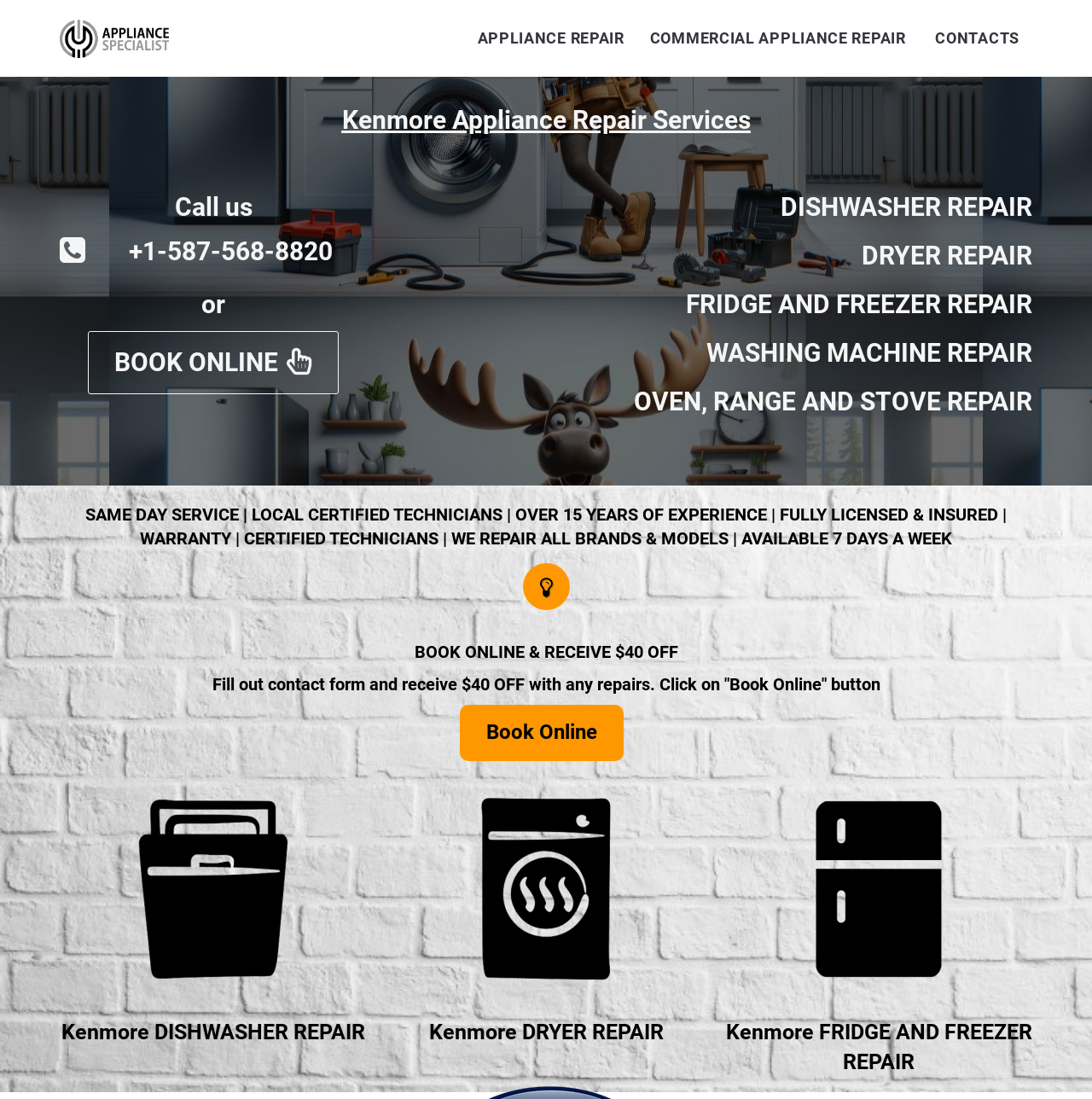Provide the bounding box coordinates, formatted as (top-left x, top-left y, bottom-right x, bottom-right y), with all values being floating point numbers between 0 and 1. Identify the bounding box of the UI element that matches the description: Commercial Appliance Repair

[0.583, 0.0, 0.845, 0.07]